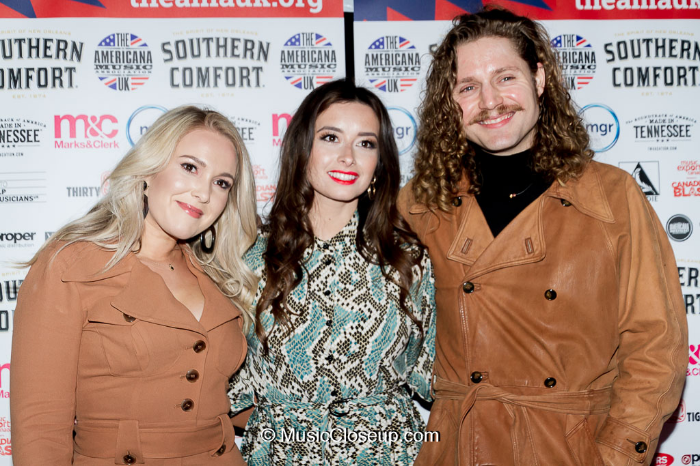Create an extensive and detailed description of the image.

At an event celebrating the Americana music scene in the UK, three individuals stand together in front of a vibrant backdrop featuring the logos of Southern Comfort and Americana UK. On the left, a woman with long blonde hair, dressed in a stylish brown trench coat, smiles warmly at the camera. Next to her, a woman in a striking patterned dress, characterized by shades of green and black, exudes confidence and charm. On the right, a man with curly hair and a well-groomed mustache sports a distinctive brown coat, adding a touch of flair to the trio. The ambiance reflects a blend of excitement and camaraderie among artists and fans in the music community.